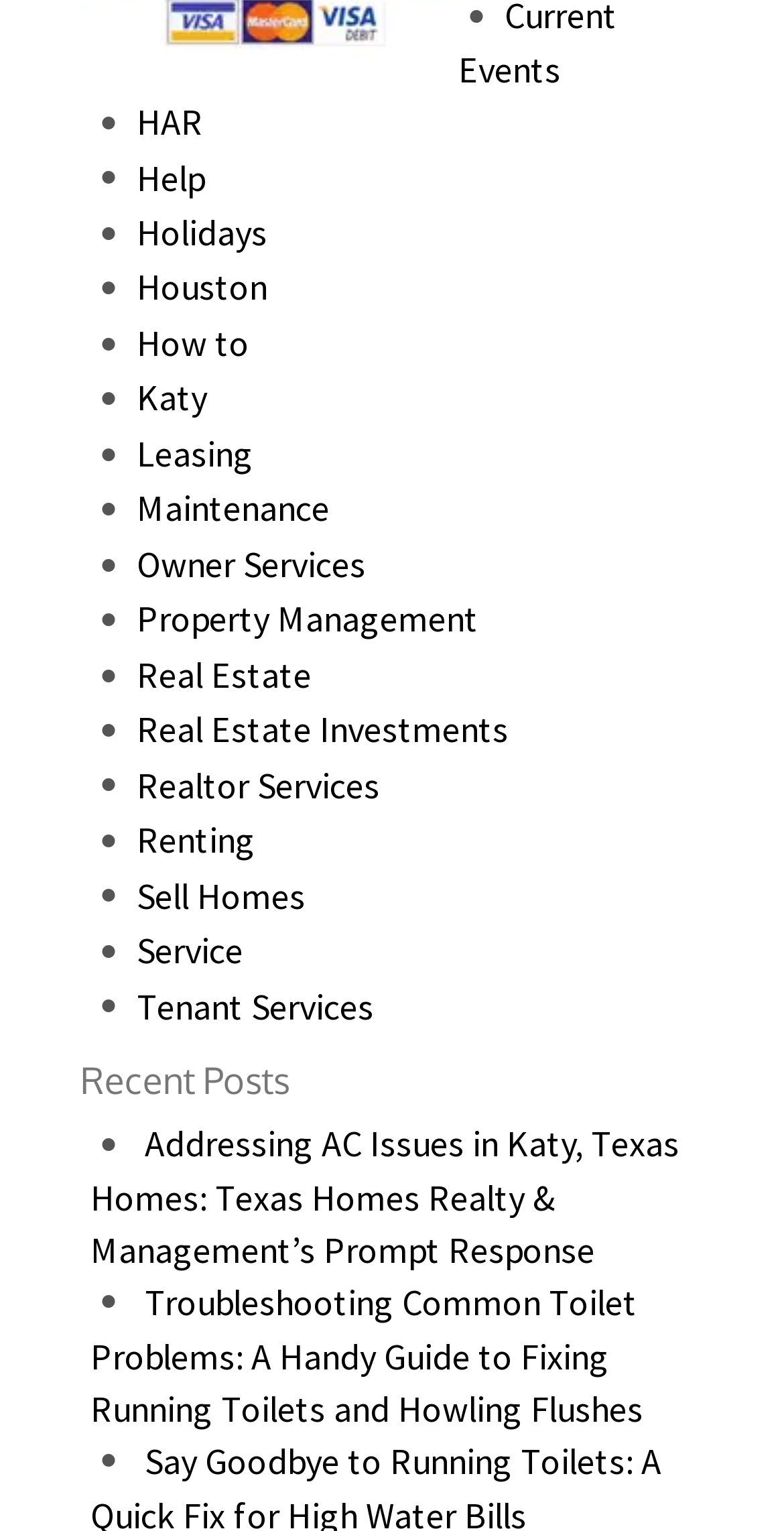Locate the bounding box coordinates of the clickable element to fulfill the following instruction: "Click on 'HAR'". Provide the coordinates as four float numbers between 0 and 1 in the format [left, top, right, bottom].

[0.174, 0.065, 0.259, 0.095]